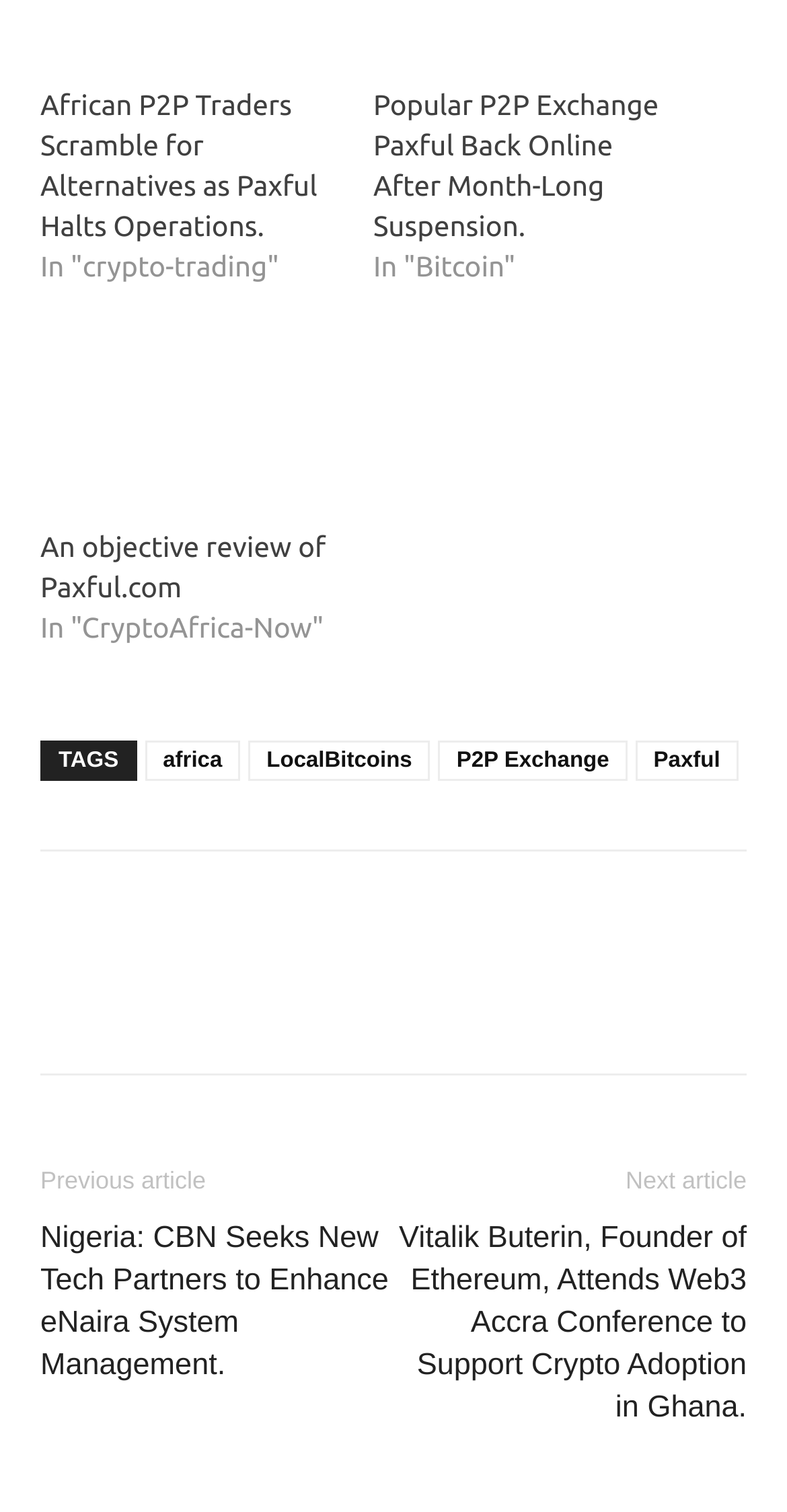Find the bounding box coordinates of the area to click in order to follow the instruction: "Browse articles tagged with africa".

[0.184, 0.489, 0.305, 0.516]